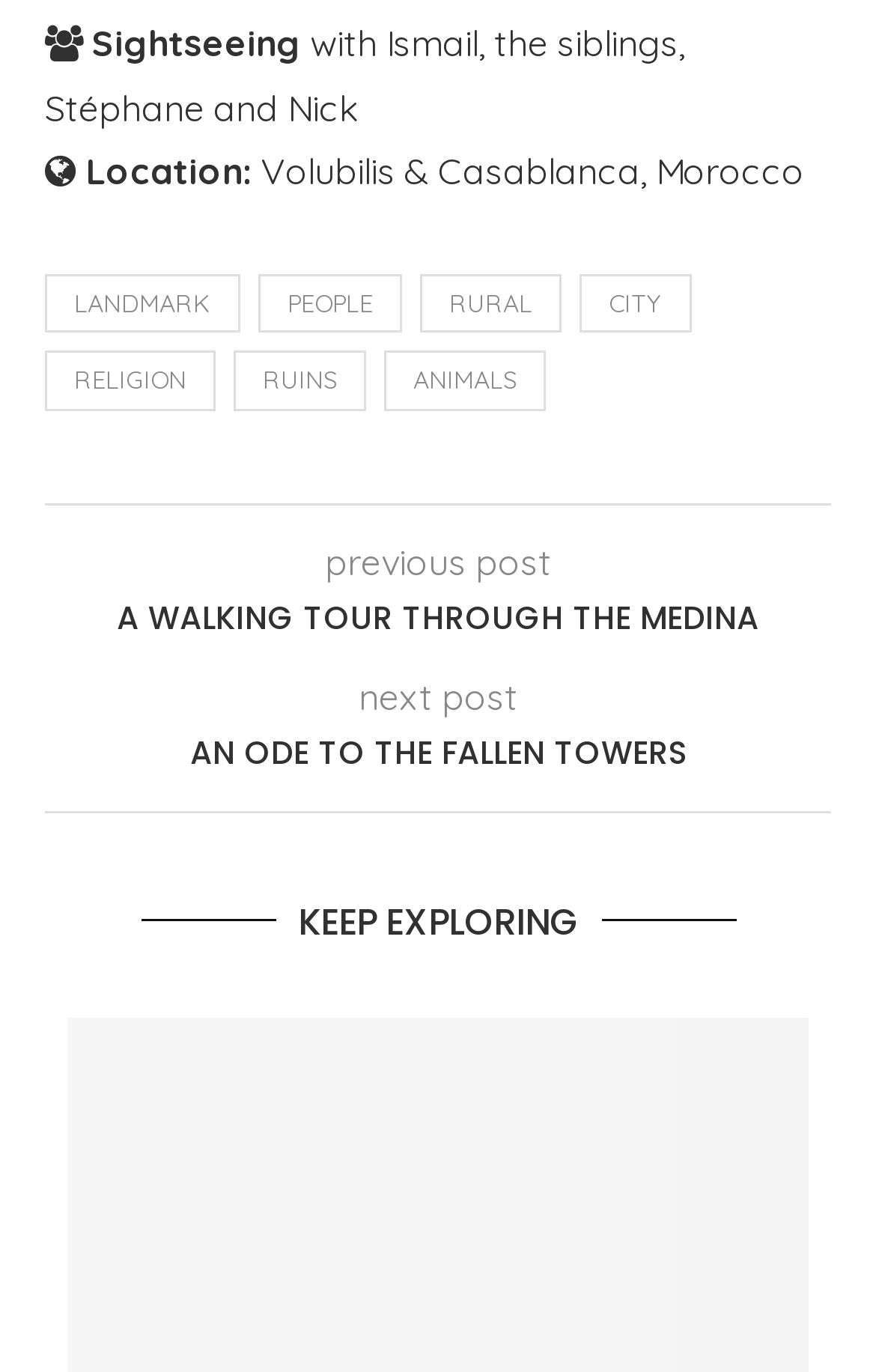Please find and report the bounding box coordinates of the element to click in order to perform the following action: "Go to AN ODE TO THE FALLEN TOWERS". The coordinates should be expressed as four float numbers between 0 and 1, in the format [left, top, right, bottom].

[0.051, 0.534, 0.949, 0.566]